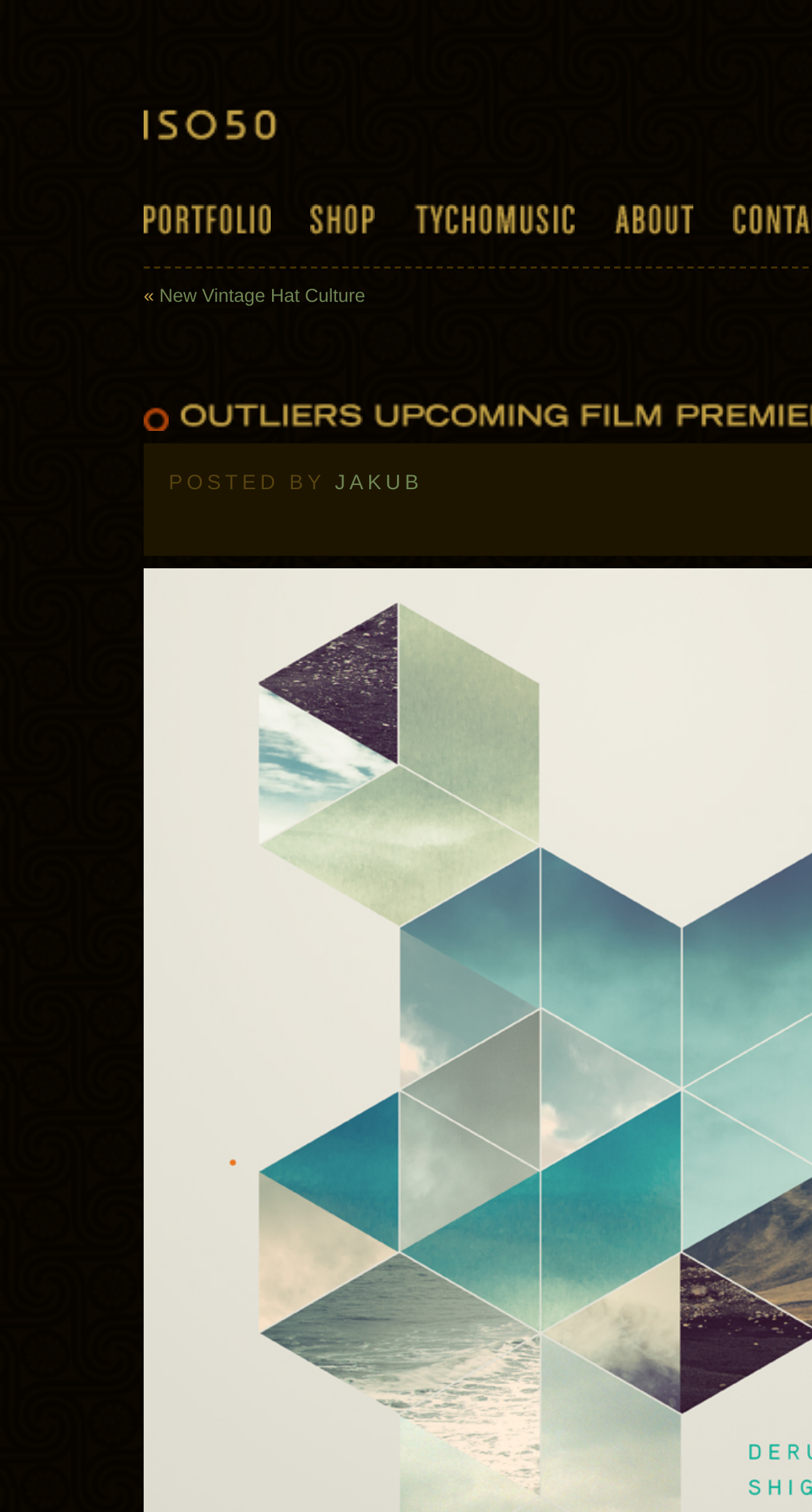Determine the bounding box coordinates of the UI element described by: "Tycho Music".

[0.51, 0.135, 0.708, 0.156]